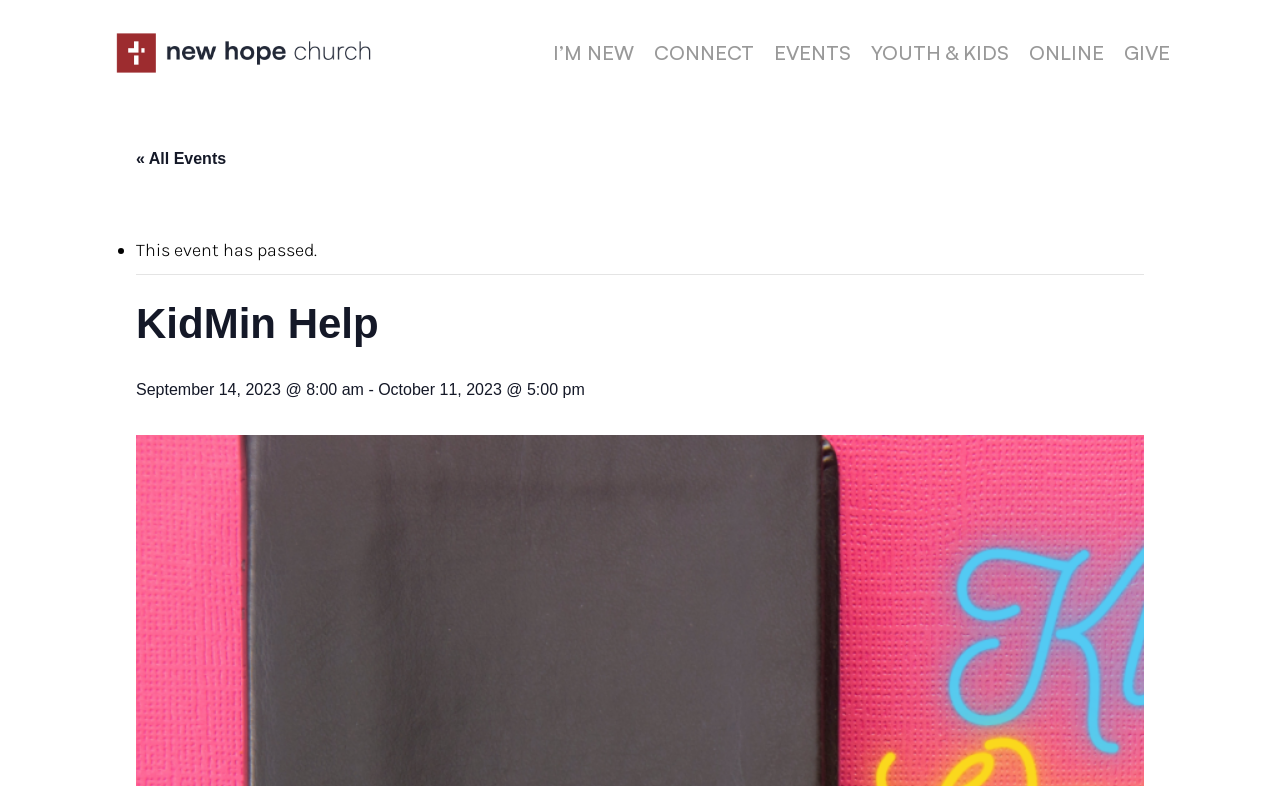Could you locate the bounding box coordinates for the section that should be clicked to accomplish this task: "check EVENTS calendar".

[0.605, 0.055, 0.665, 0.08]